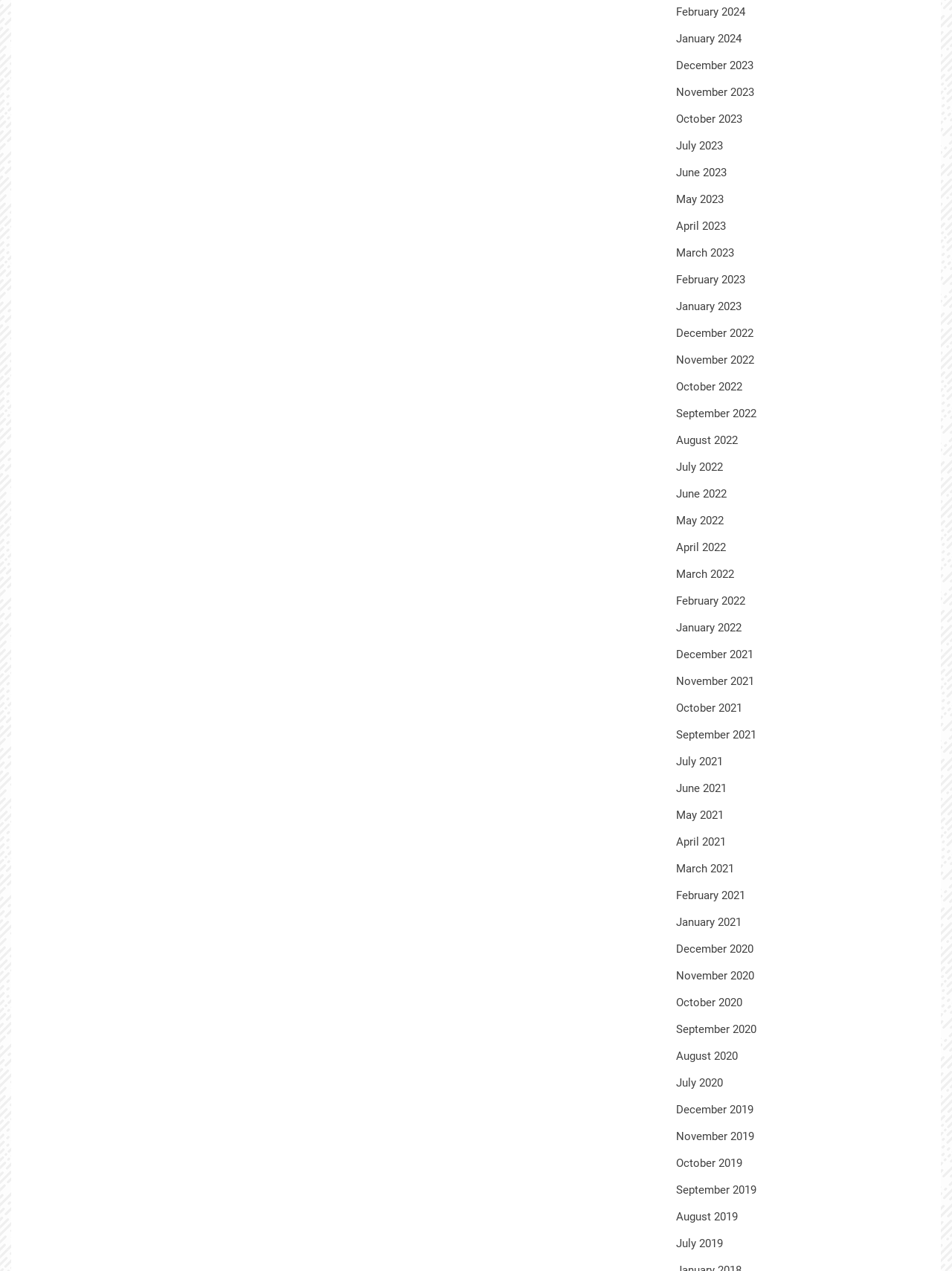What is the earliest month listed?
Answer the question with a single word or phrase, referring to the image.

December 2019